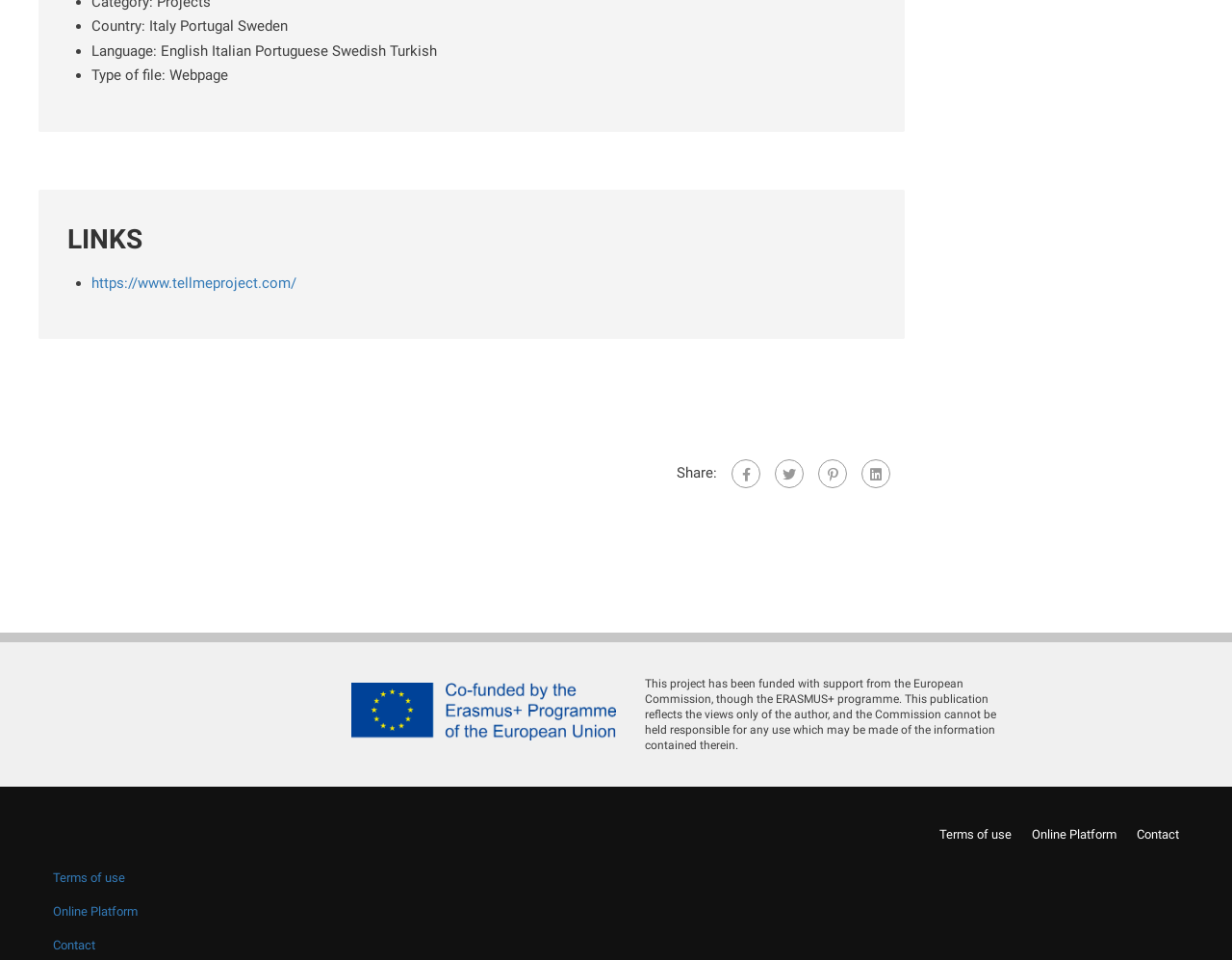Bounding box coordinates are specified in the format (top-left x, top-left y, bottom-right x, bottom-right y). All values are floating point numbers bounded between 0 and 1. Please provide the bounding box coordinate of the region this sentence describes: Terms of use

[0.043, 0.907, 0.102, 0.922]